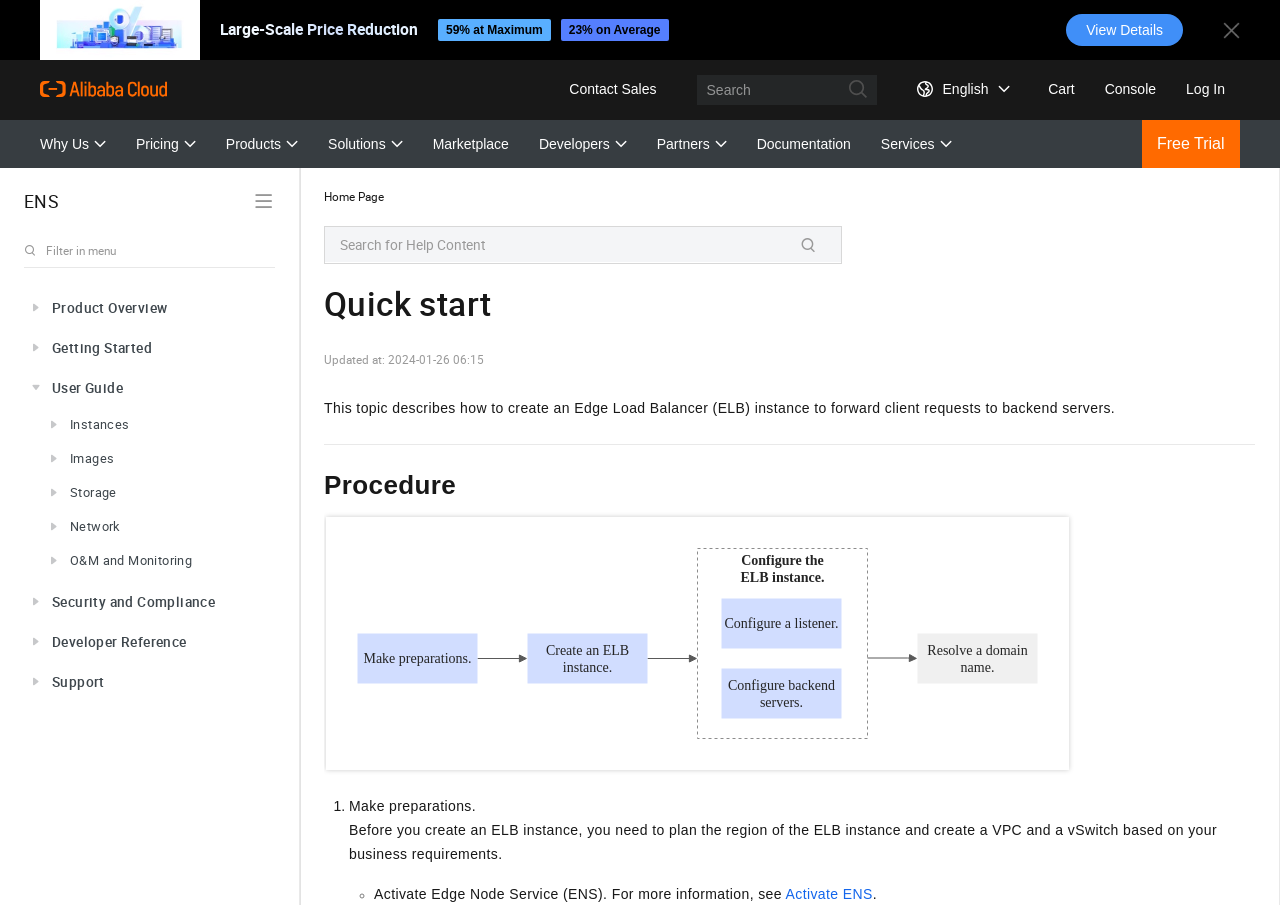Using the webpage screenshot, find the UI element described by Partners. Provide the bounding box coordinates in the format (top-left x, top-left y, bottom-right x, bottom-right y), ensuring all values are floating point numbers between 0 and 1.

[0.513, 0.133, 0.568, 0.186]